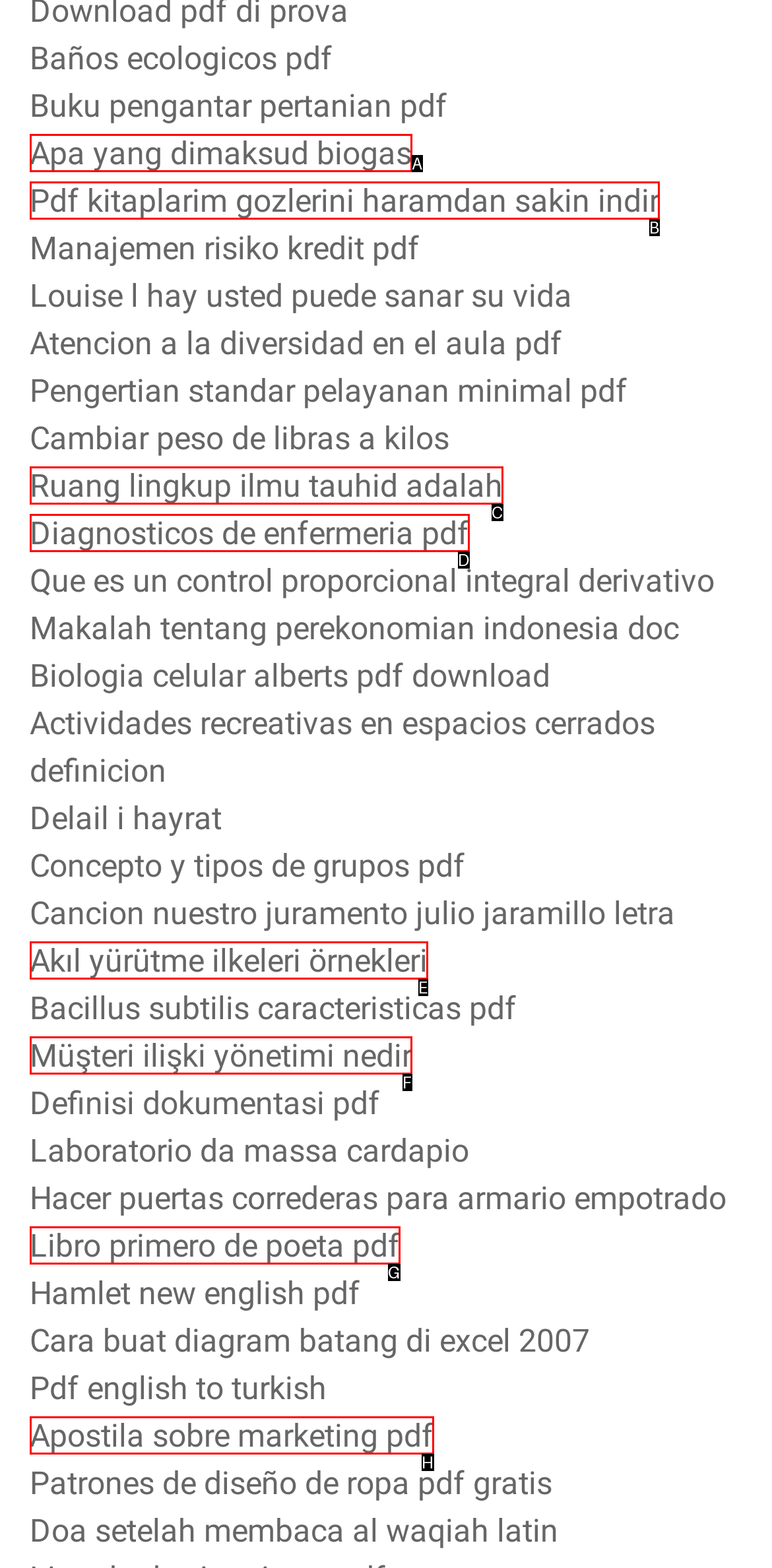Choose the letter that best represents the description: Apa yang dimaksud biogas. Answer with the letter of the selected choice directly.

A